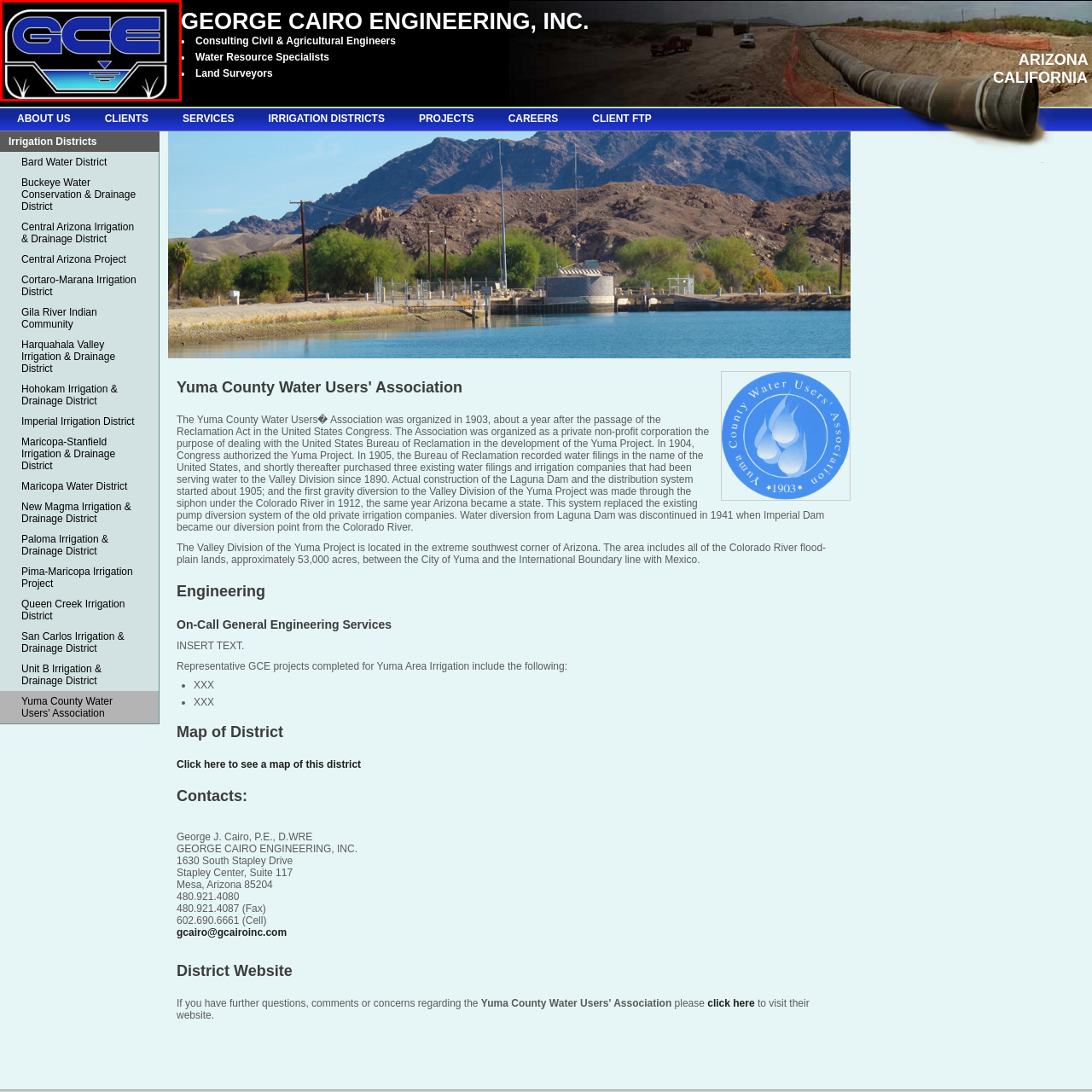Craft a detailed explanation of the image surrounded by the red outline.

The image features the logo of George Cairo Engineering, Inc. (GCE), showcasing a modern and professional design. The logo prominently displays the initials "GCE" in bold, blue letters, which convey strength and reliability. Below the text, there is an abstract representation of water, indicated by a blue gradient, alongside graphical elements that suggest irrigation and engineering, emphasizing the company's focus on civil and agricultural engineering services. This emblem reflects GCE's expertise in water resource management and land surveying, making it a recognizable symbol of their commitment to innovative solutions in engineering.